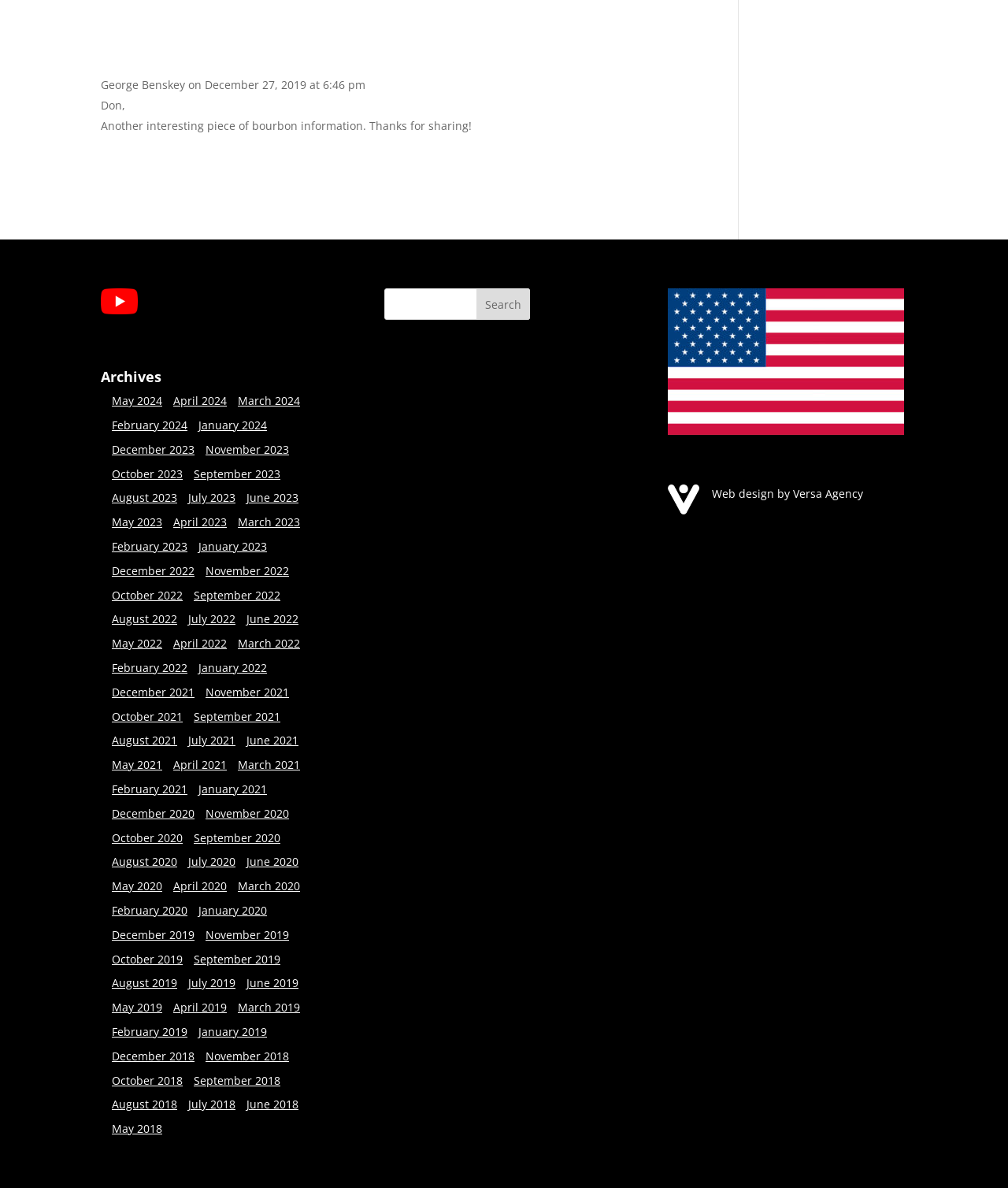Identify the bounding box of the HTML element described as: "June 2018".

[0.245, 0.923, 0.296, 0.936]